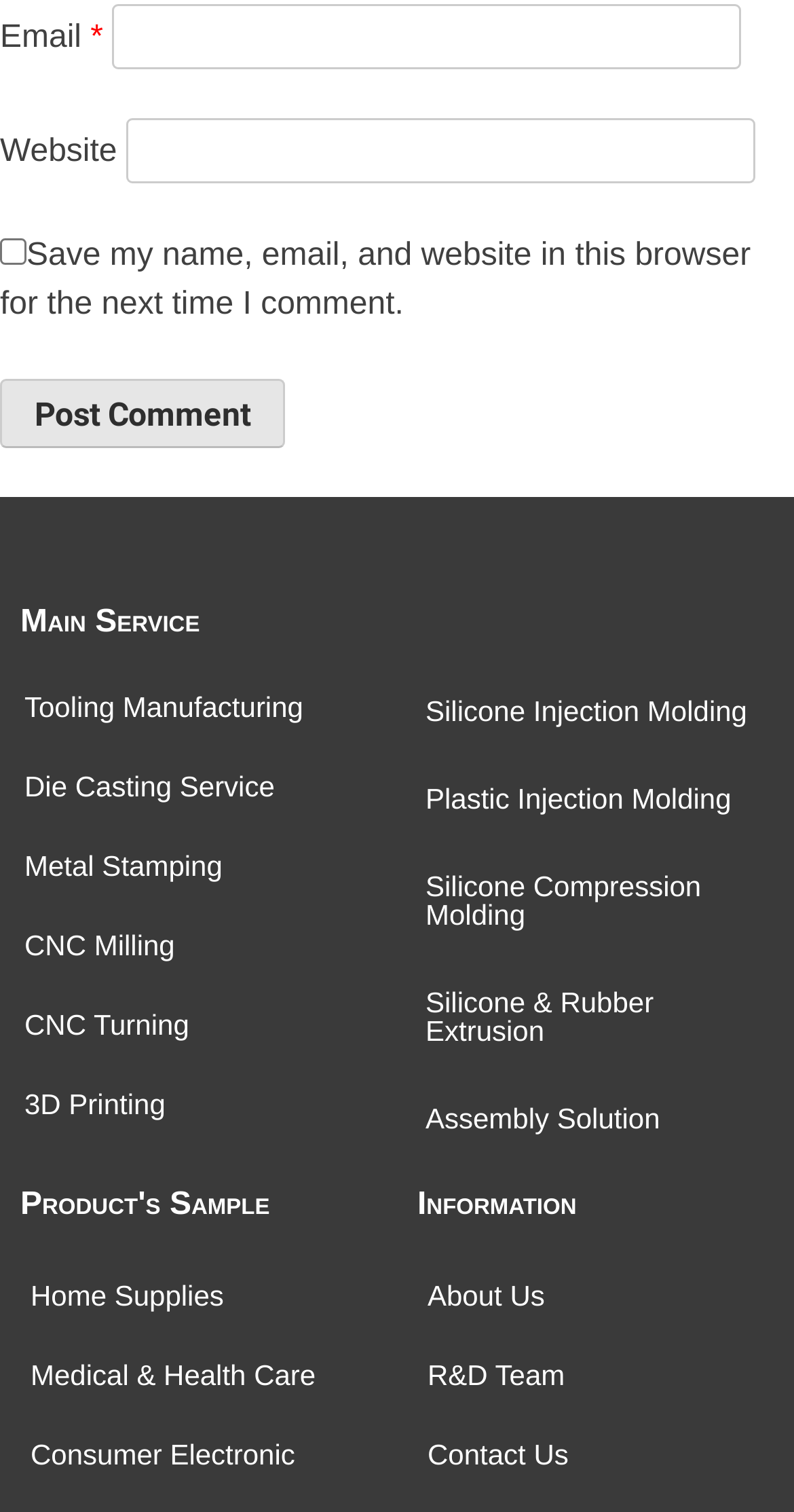Based on the description "parent_node: Email * aria-describedby="email-notes" name="email"", find the bounding box of the specified UI element.

[0.141, 0.002, 0.934, 0.046]